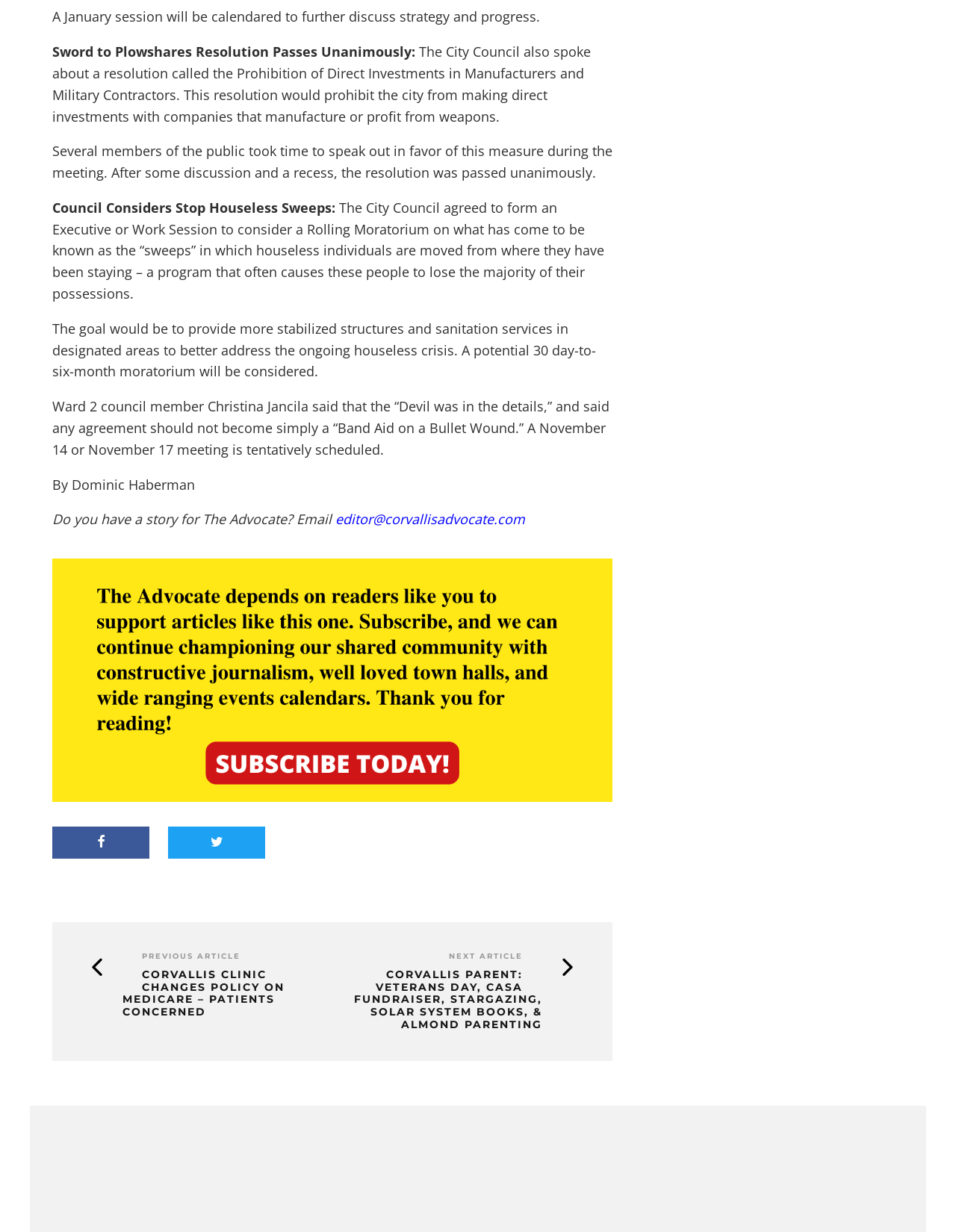Highlight the bounding box of the UI element that corresponds to this description: "Next Article".

[0.47, 0.772, 0.547, 0.78]